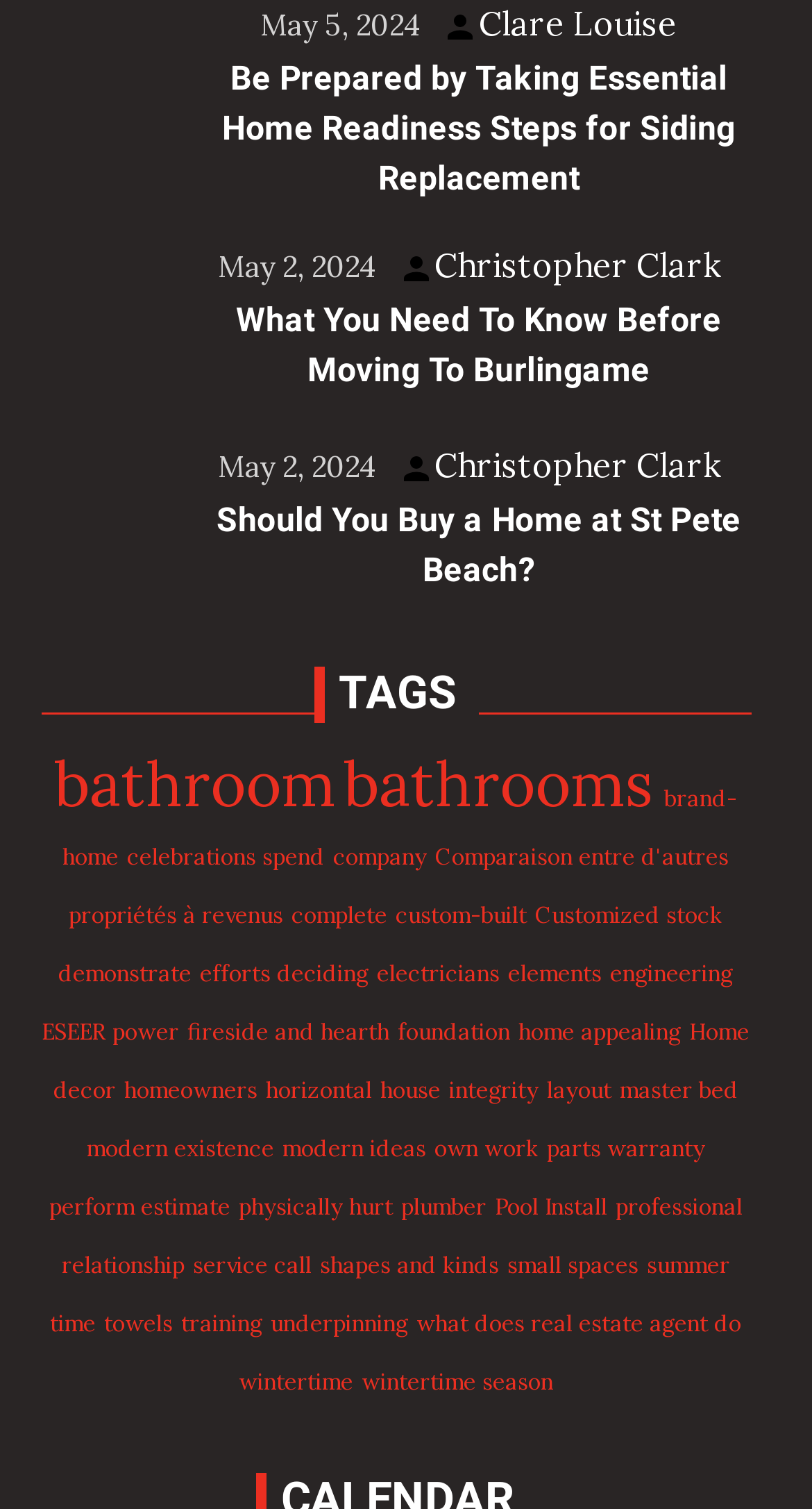Please answer the following question using a single word or phrase: 
How many tags are listed on this webpage?

30